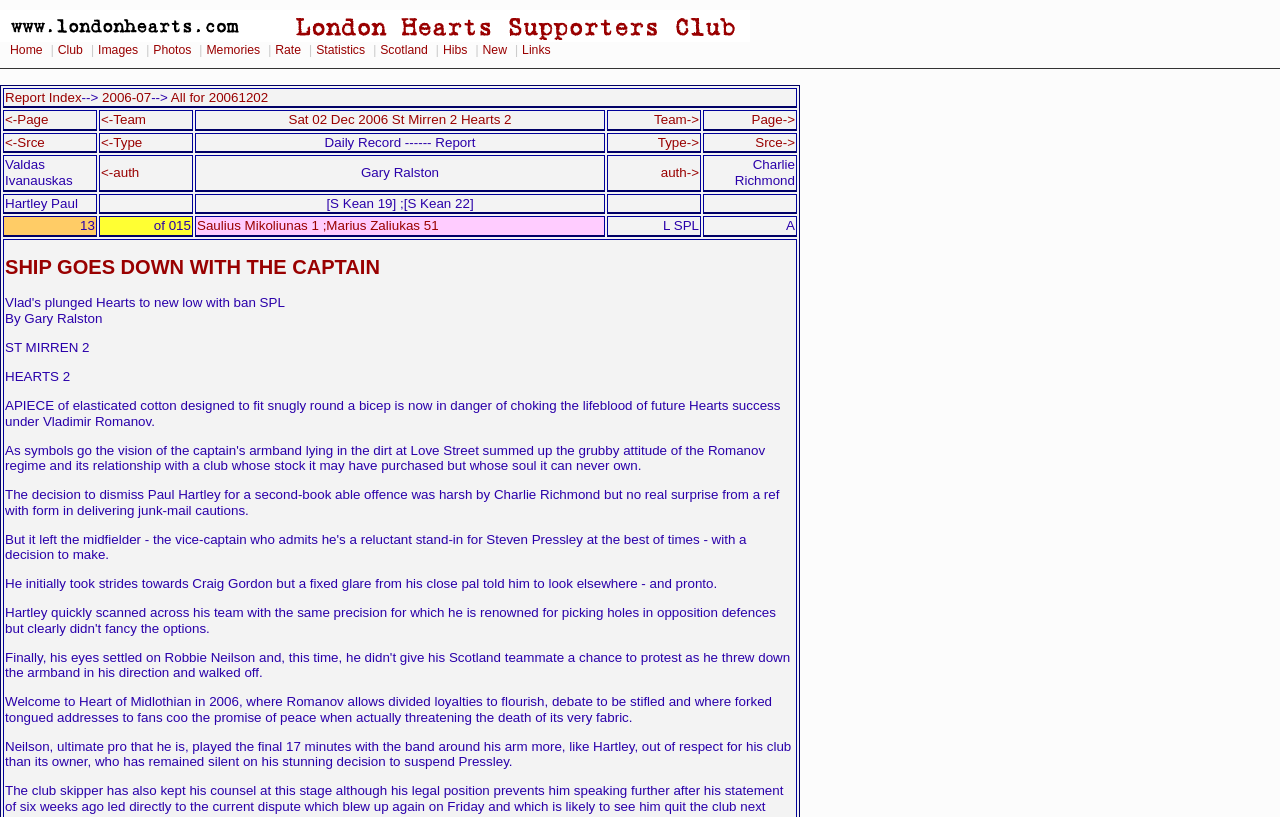What is the score of the match mentioned in the article?
Give a one-word or short phrase answer based on the image.

2-2